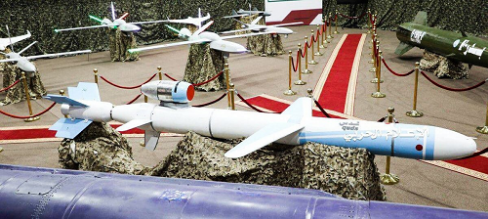What is the purpose of the netting?
Please ensure your answer is as detailed and informative as possible.

The backdrop is camouflaged with netting, which hints at a strategic environment and emphasizes the importance of these advancements in contemporary warfare.